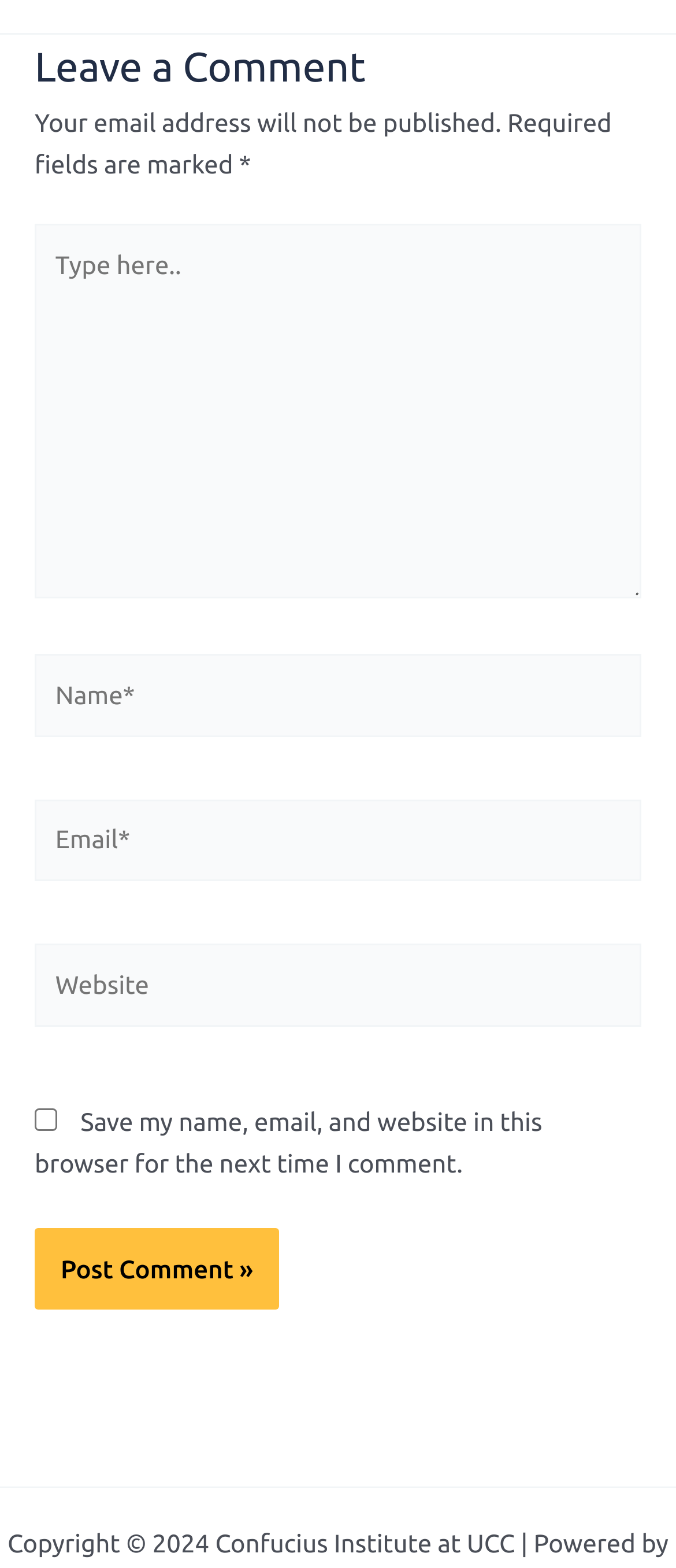What is the button 'Post Comment »' used for?
Analyze the screenshot and provide a detailed answer to the question.

The button 'Post Comment »' is located at the bottom of the comment form, suggesting that it is used to submit the comment once all the required fields have been filled in.